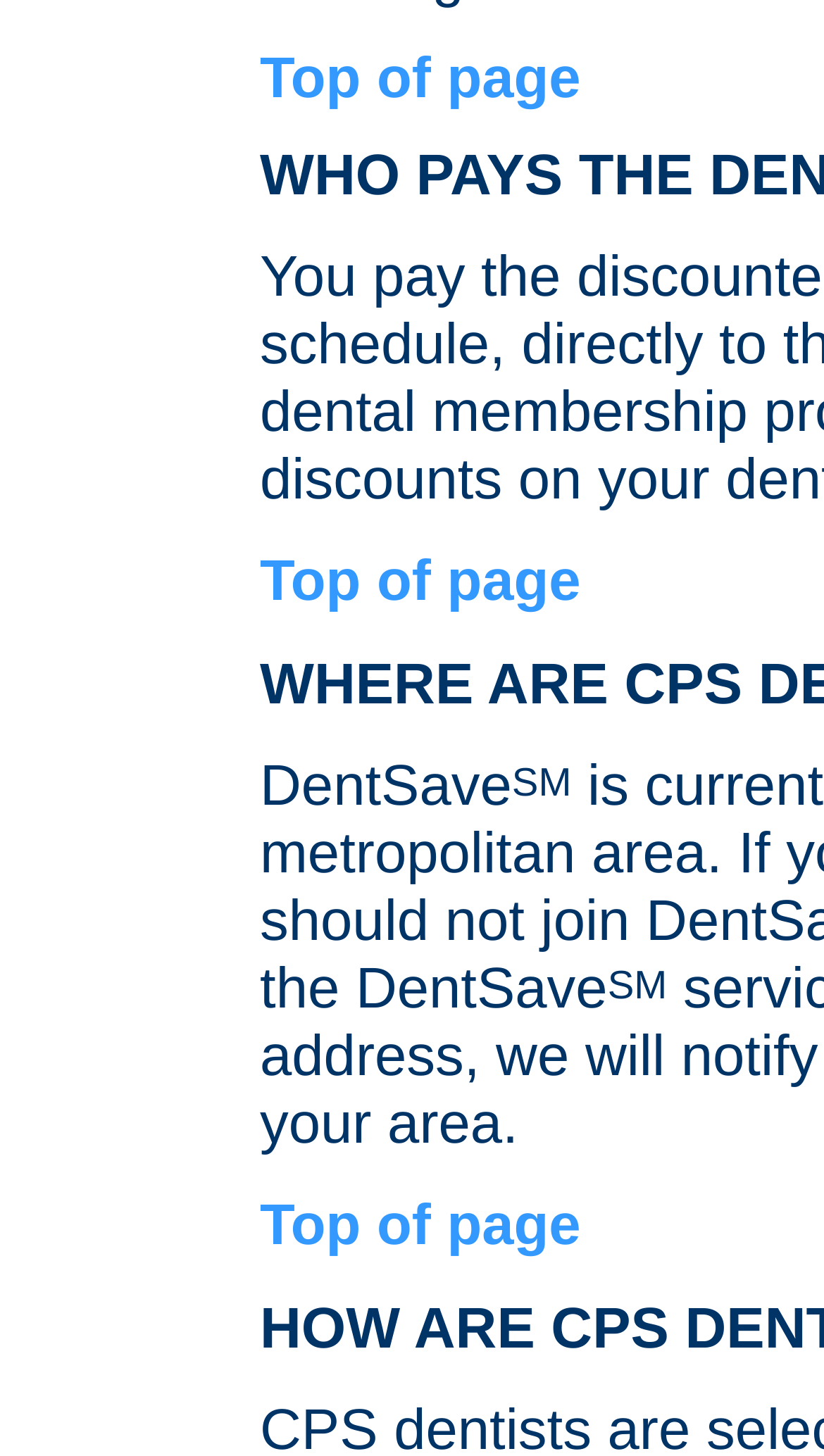Determine the bounding box for the UI element as described: "Top of page". The coordinates should be represented as four float numbers between 0 and 1, formatted as [left, top, right, bottom].

[0.315, 0.03, 0.705, 0.075]